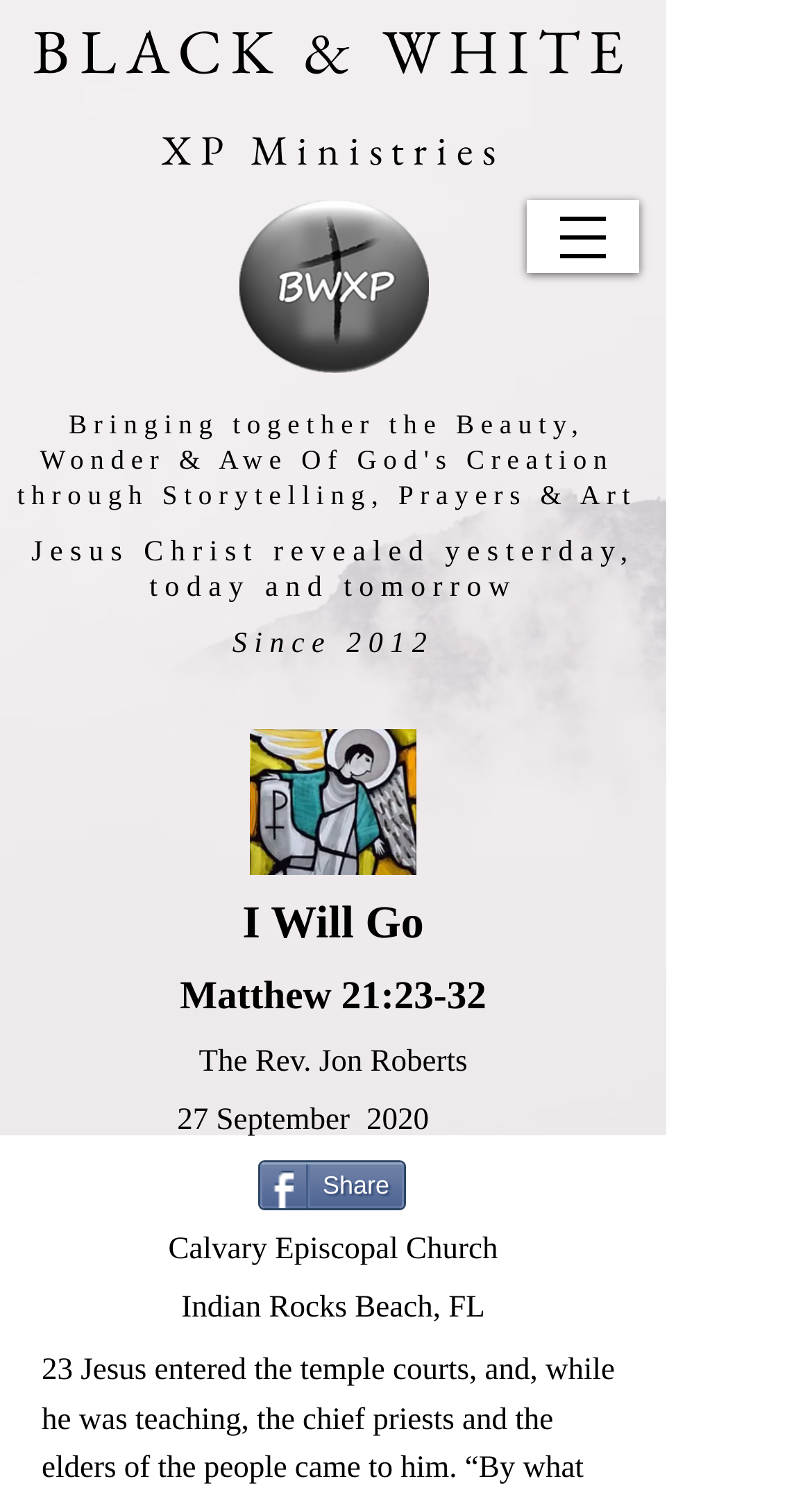Based on the element description "Share", predict the bounding box coordinates of the UI element.

[0.318, 0.771, 0.5, 0.805]